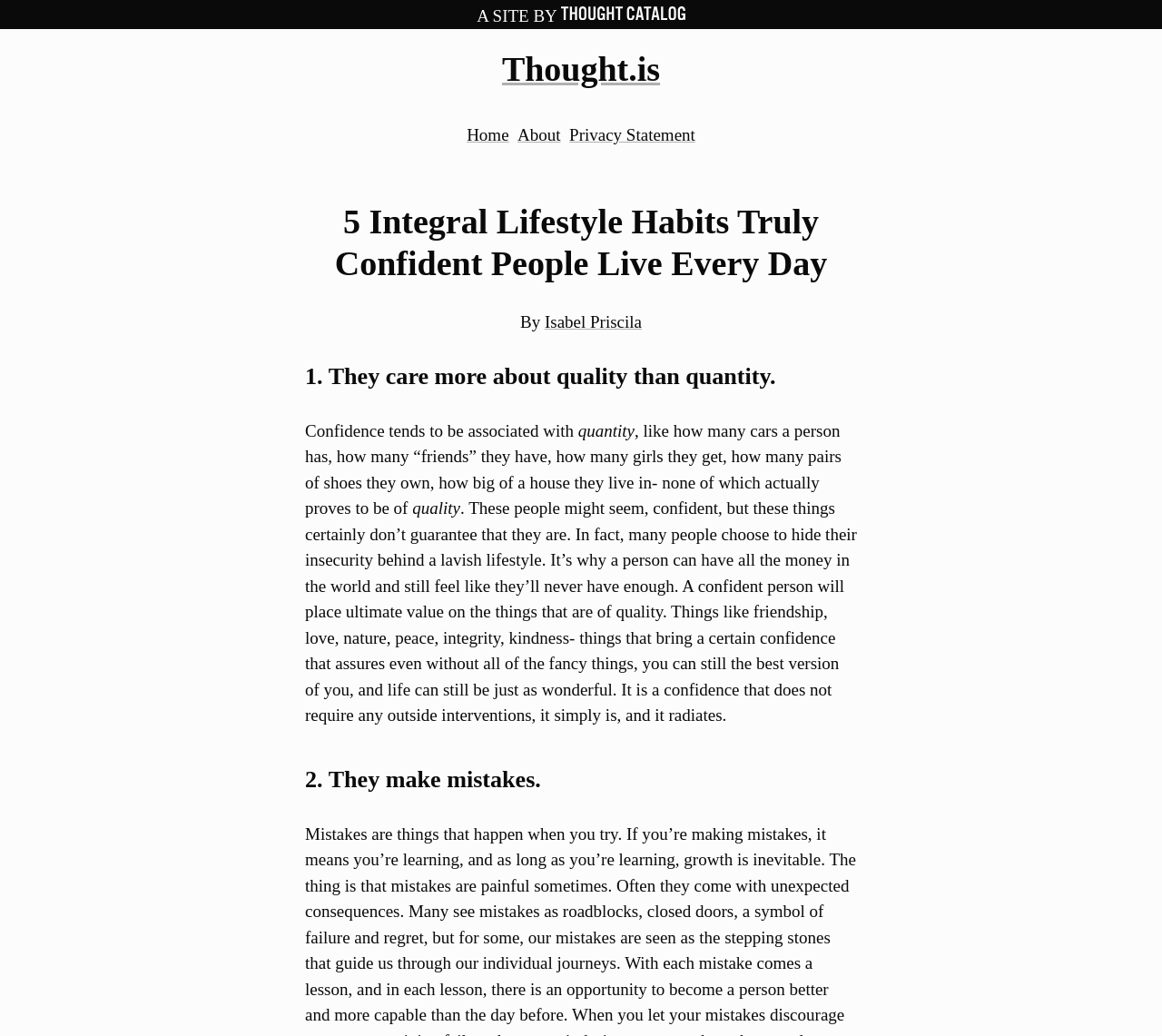Using the description "About", locate and provide the bounding box of the UI element.

[0.445, 0.121, 0.482, 0.139]